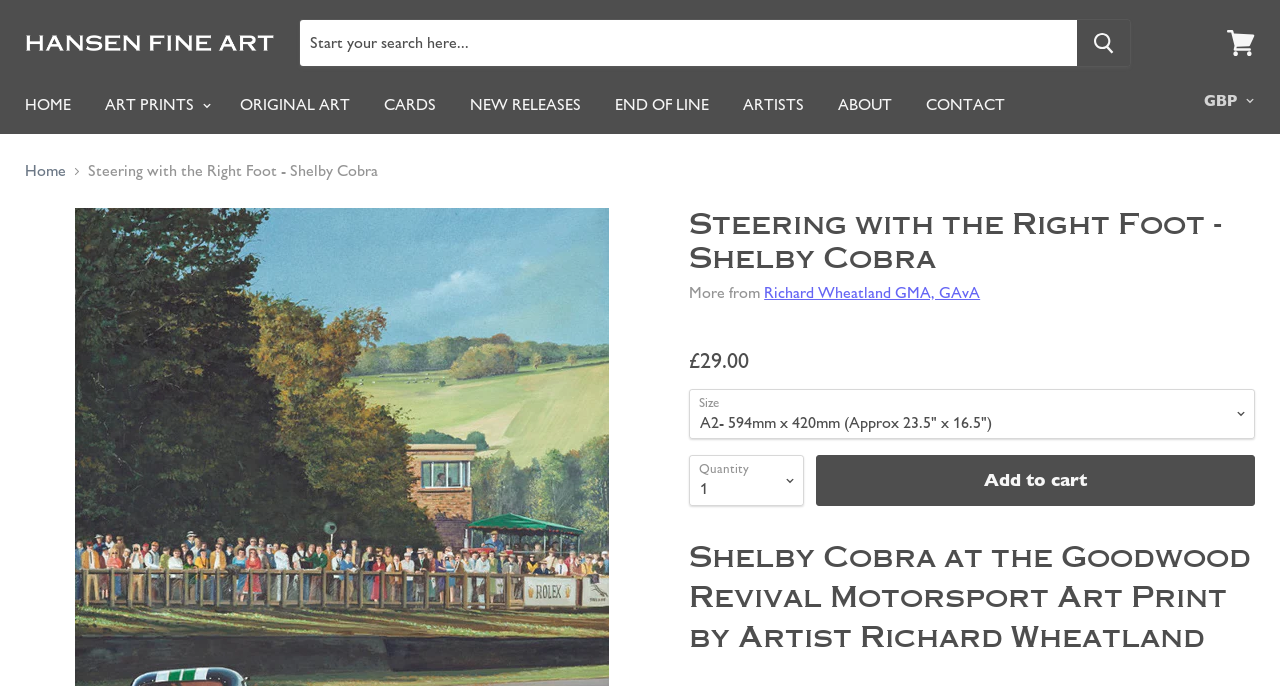Please extract the primary headline from the webpage.

Steering with the Right Foot - Shelby Cobra